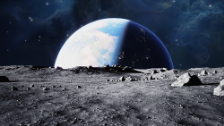What is the terrain of the Moon's surface in the image?
Give a one-word or short-phrase answer derived from the screenshot.

Rugged and rocky